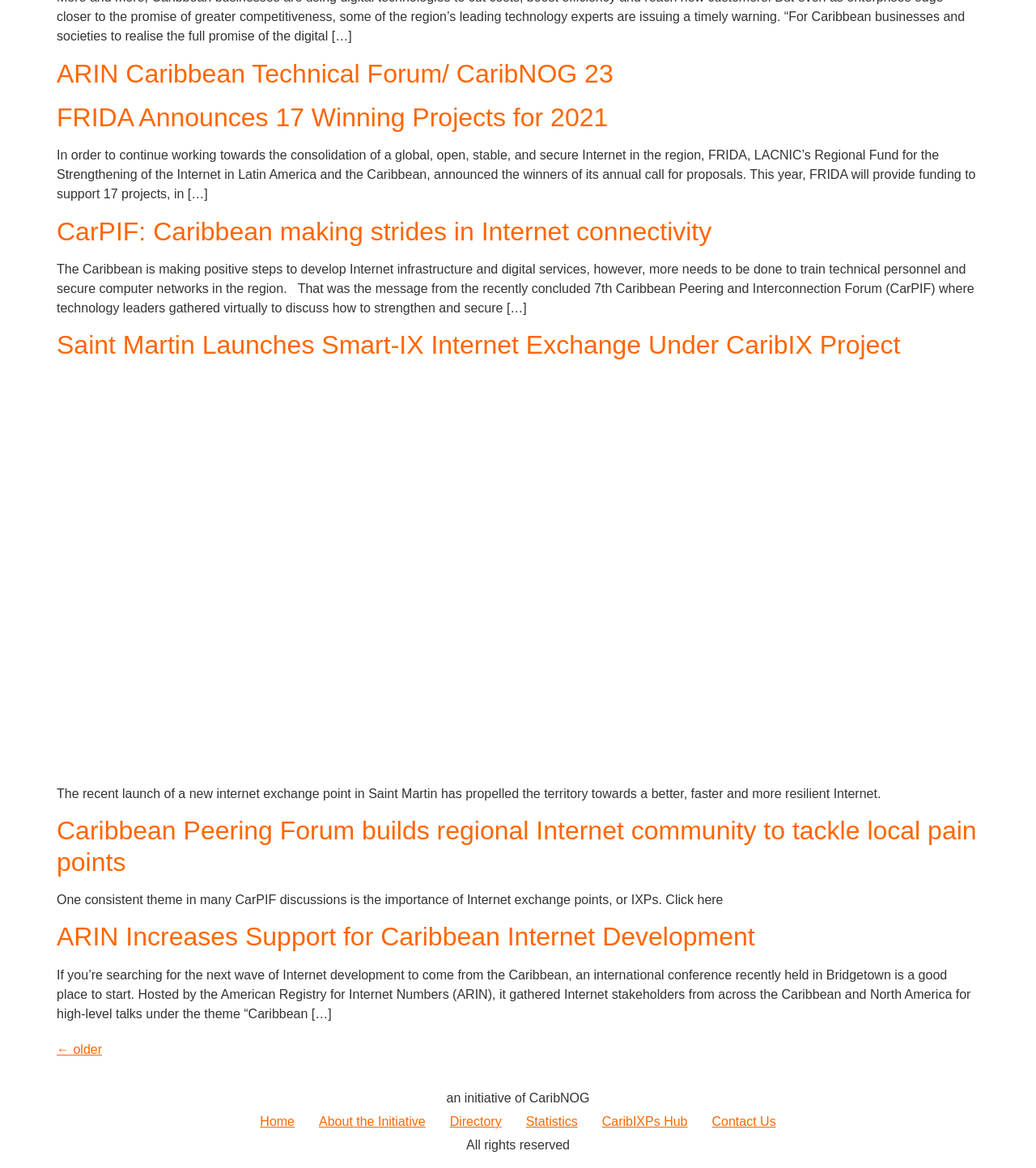Locate the bounding box coordinates of the element you need to click to accomplish the task described by this instruction: "Click the link to read about FRIDA Announces 17 Winning Projects for 2021".

[0.055, 0.088, 0.587, 0.113]